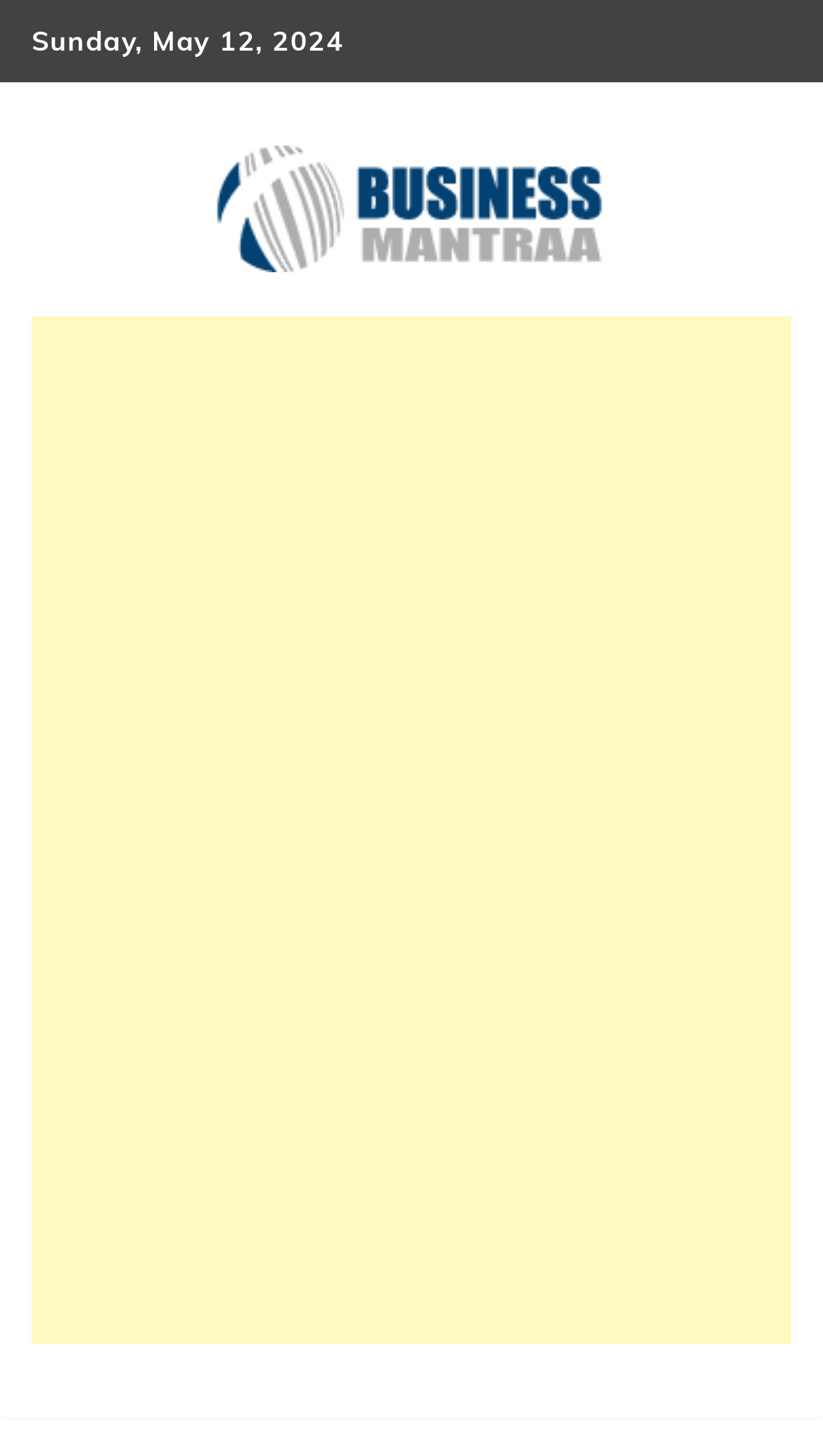Identify the bounding box for the UI element described as: "alt="Business Mantraa"". The coordinates should be four float numbers between 0 and 1, i.e., [left, top, right, bottom].

[0.232, 0.1, 0.768, 0.196]